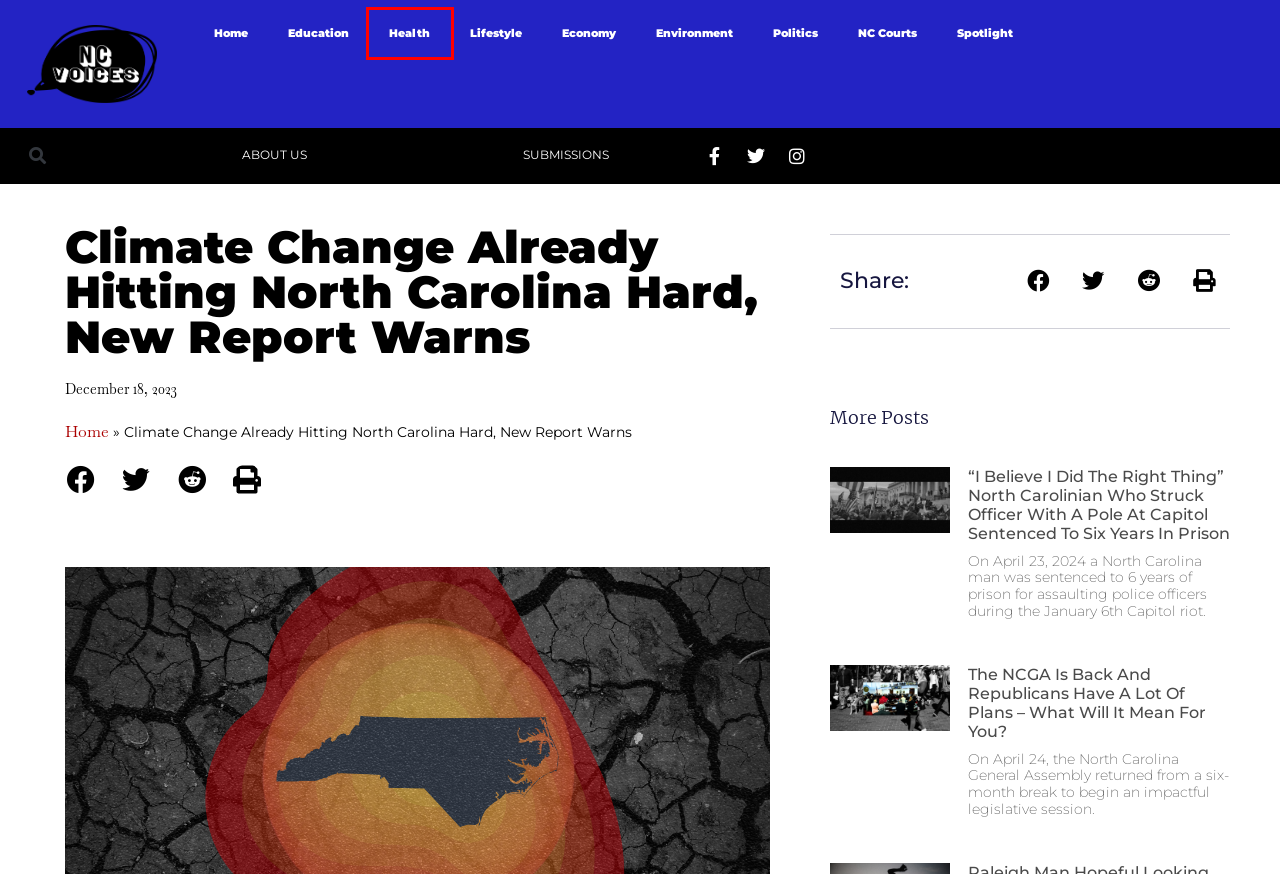You have a screenshot of a webpage with an element surrounded by a red bounding box. Choose the webpage description that best describes the new page after clicking the element inside the red bounding box. Here are the candidates:
A. Spotlight Archives - NC Voices
B. Submissions - NC Voices
C. Economy Archives - NC Voices
D. December 18, 2023 - NC Voices
E. Politics Archives - NC Voices
F. The NCGA is Back and Republicans Have a Lot of Plans - What Will it Mean for You? - NC Voices
G. Health Archives - NC Voices
H. About Us - NC Voices

G